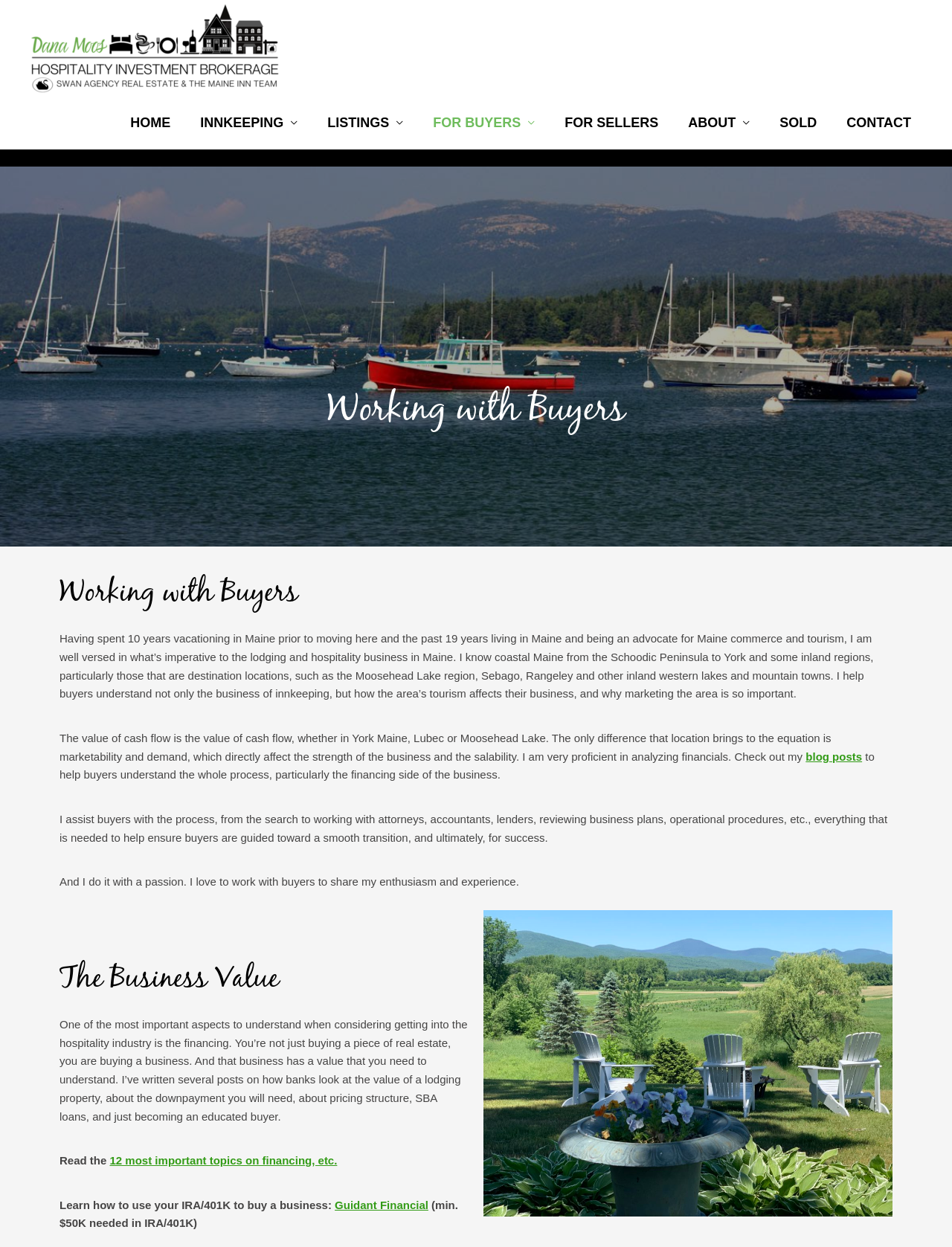What is the minimum amount needed in IRA/401K to buy a business?
Carefully analyze the image and provide a thorough answer to the question.

The minimum amount needed in IRA/401K to buy a business can be found in the text, which states 'Learn how to use your IRA/401K to buy a business: ... (min. $50K needed in IRA/401K)'.